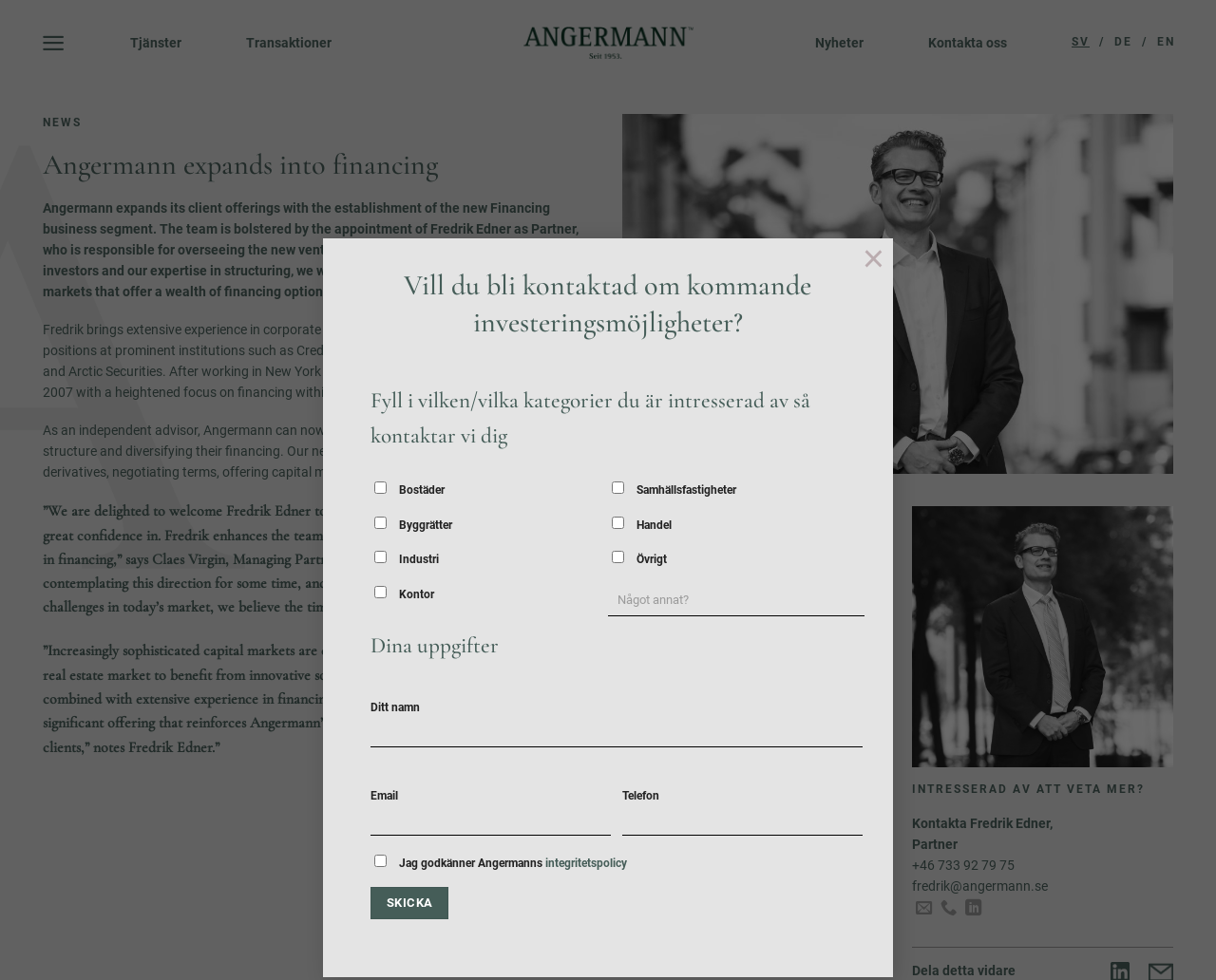Select the bounding box coordinates of the element I need to click to carry out the following instruction: "Click the Skicka button".

[0.305, 0.905, 0.369, 0.938]